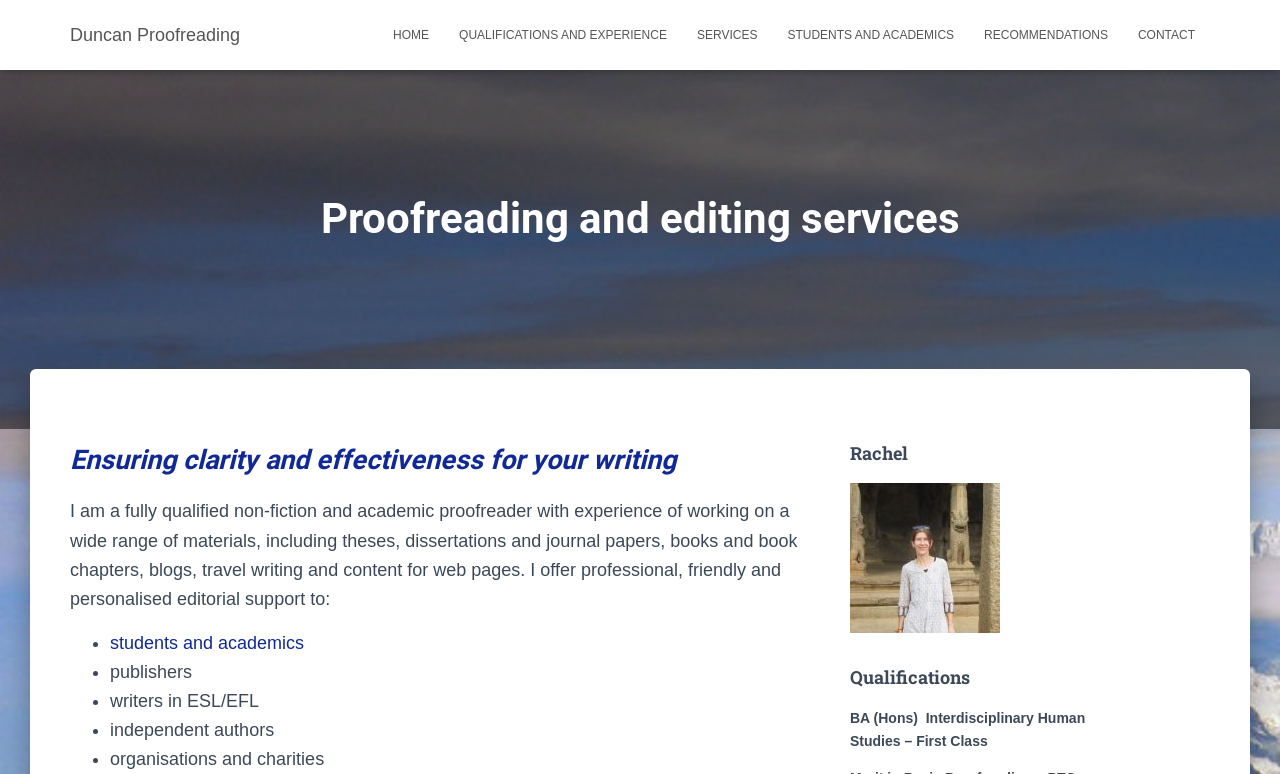Bounding box coordinates should be provided in the format (top-left x, top-left y, bottom-right x, bottom-right y) with all values between 0 and 1. Identify the bounding box for this UI element: Home

[0.295, 0.013, 0.347, 0.078]